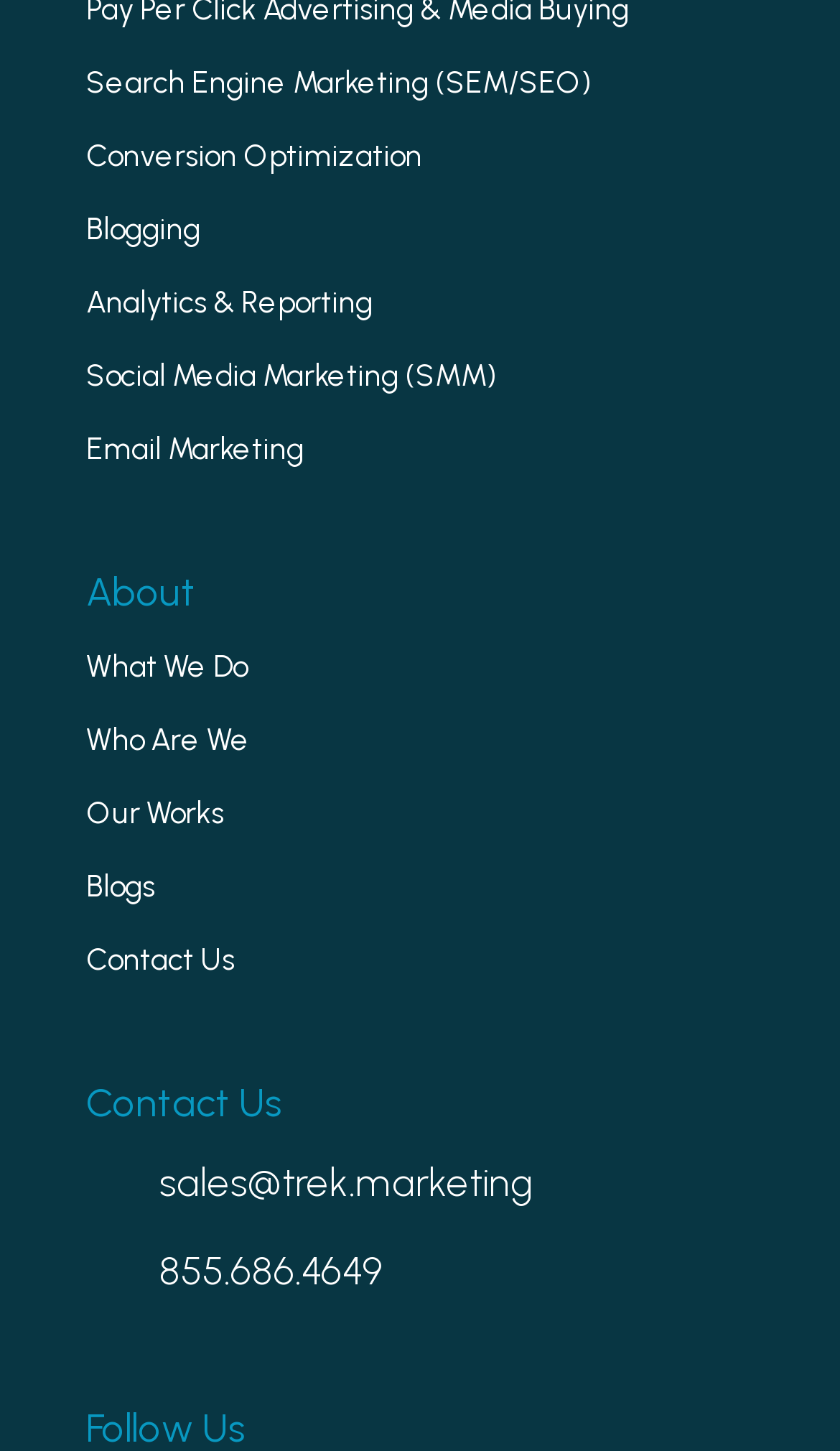How many links are there in the 'About' section? Please answer the question using a single word or phrase based on the image.

4